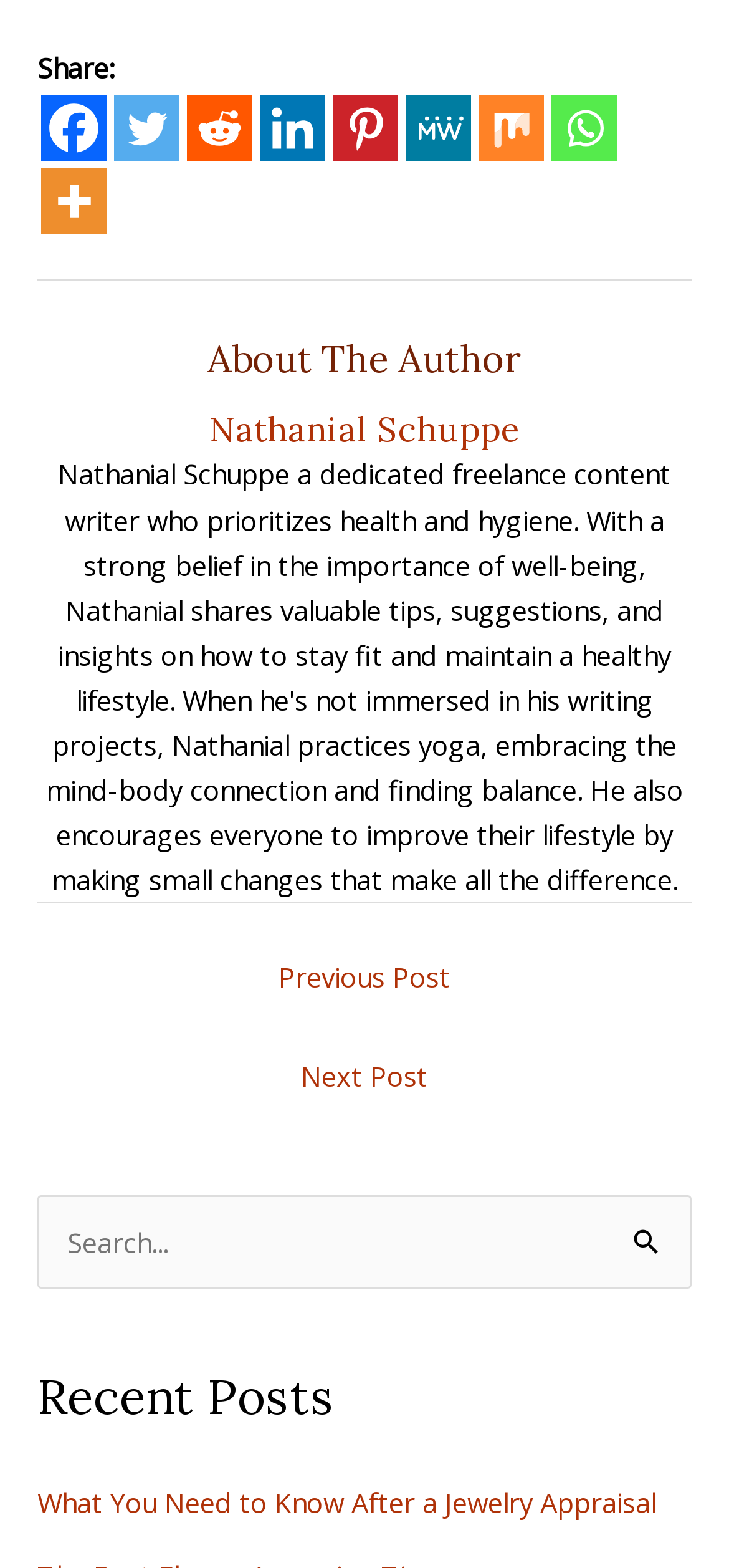Based on the element description aria-label="Twitter" title="Twitter", identify the bounding box coordinates for the UI element. The coordinates should be in the format (top-left x, top-left y, bottom-right x, bottom-right y) and within the 0 to 1 range.

[0.156, 0.061, 0.246, 0.102]